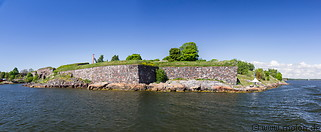What is Suomenlinna's current use?
From the details in the image, provide a complete and detailed answer to the question.

As stated in the caption, today Suomenlinna serves as a popular tourist destination, offering visitors a glimpse into its rich history, stunning landscapes, and cultural significance, indicating that Suomenlinna is currently used as a tourist destination.